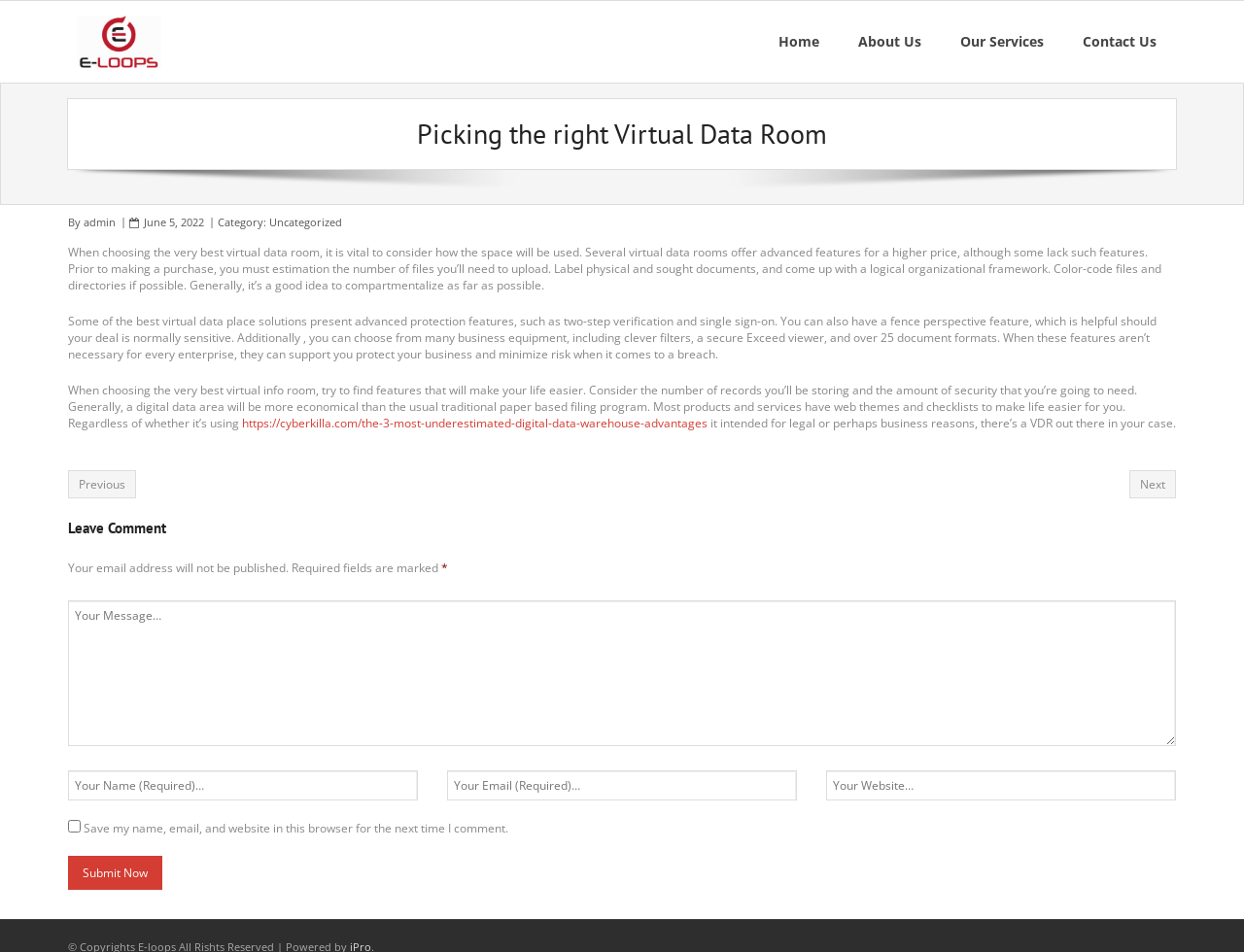From the webpage screenshot, predict the bounding box of the UI element that matches this description: "name="comment" placeholder="Your Message…"".

[0.055, 0.63, 0.945, 0.783]